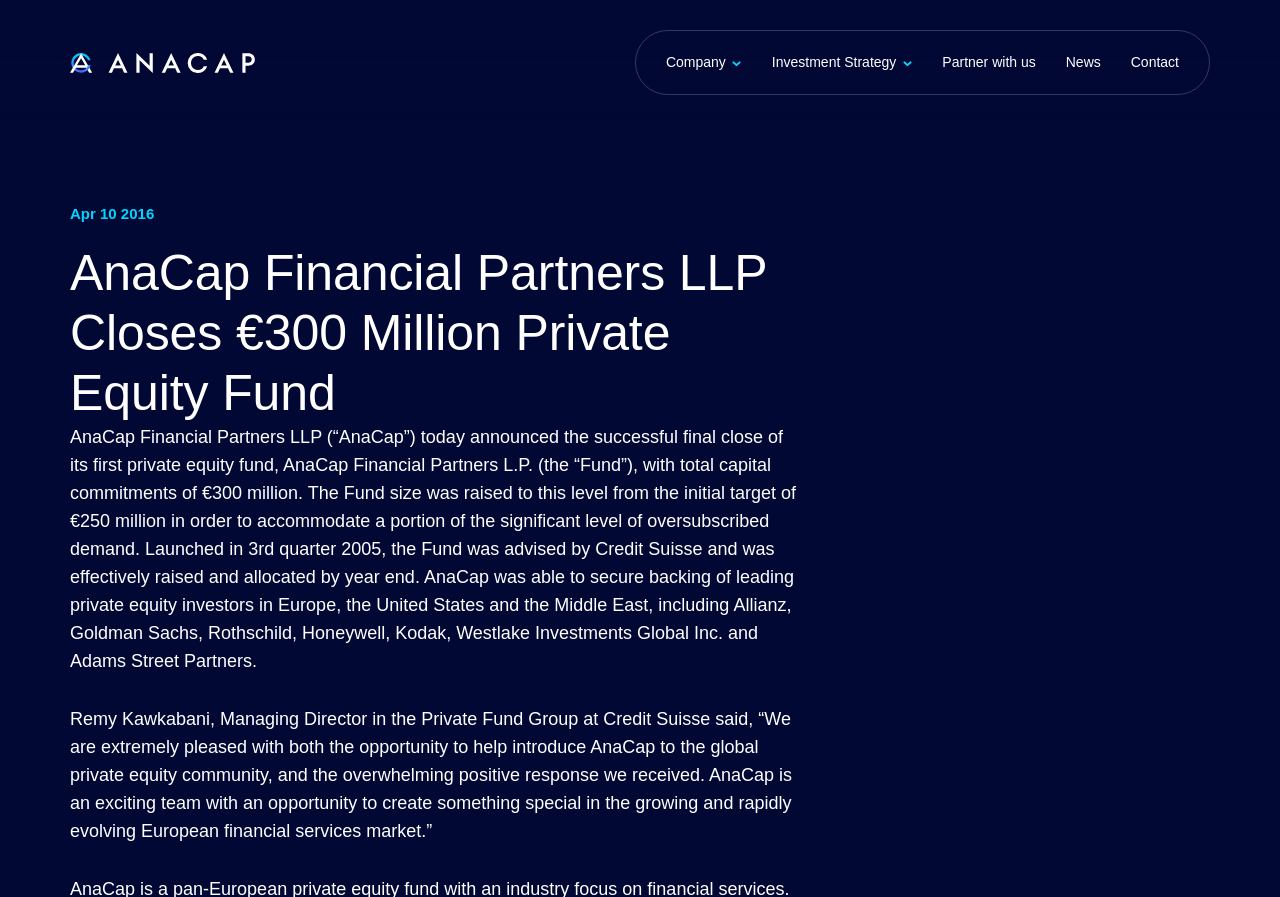Kindly provide the bounding box coordinates of the section you need to click on to fulfill the given instruction: "Click on Company".

[0.016, 0.136, 0.099, 0.167]